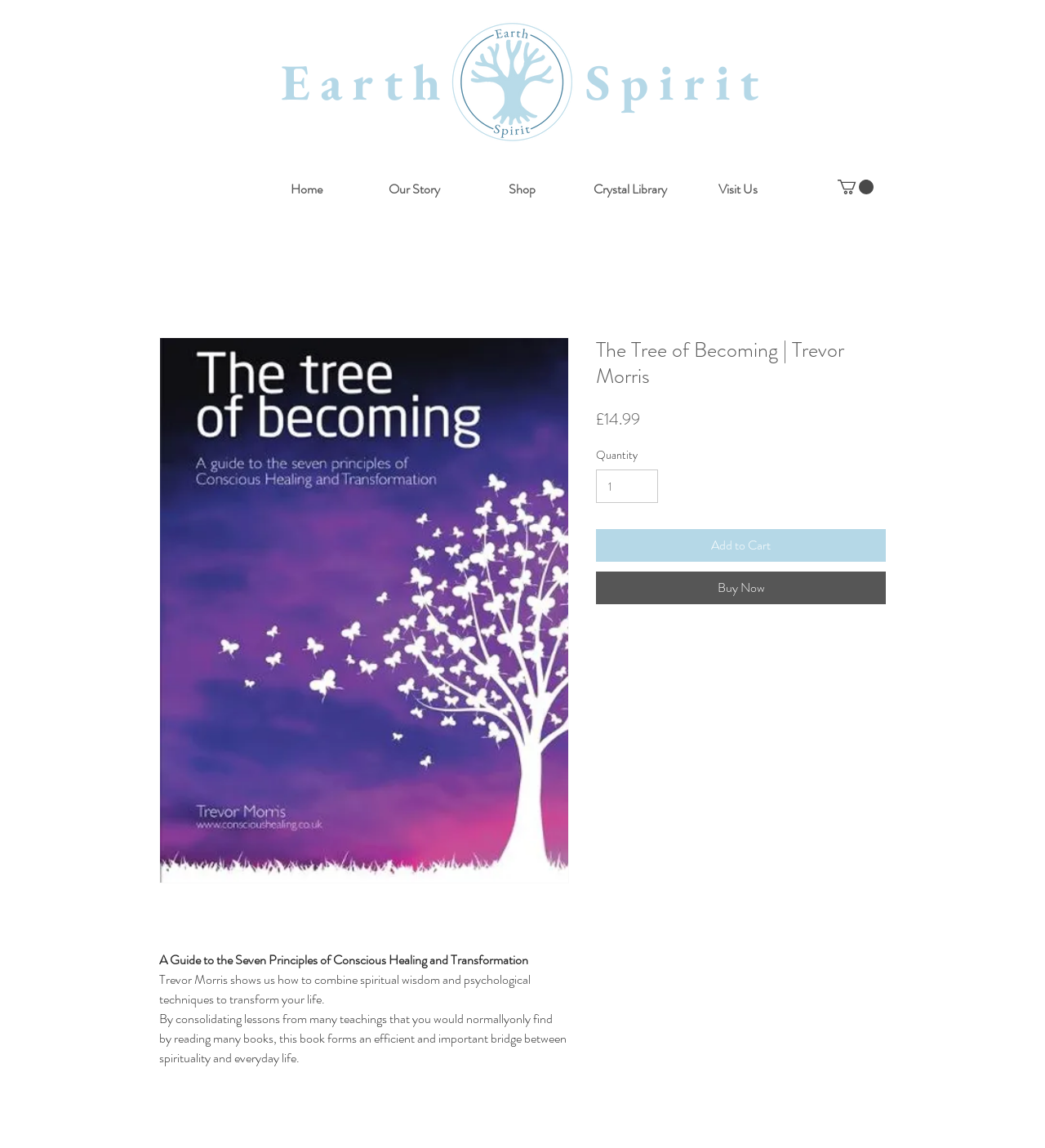What is the name of the author?
Look at the screenshot and respond with a single word or phrase.

Trevor Morris